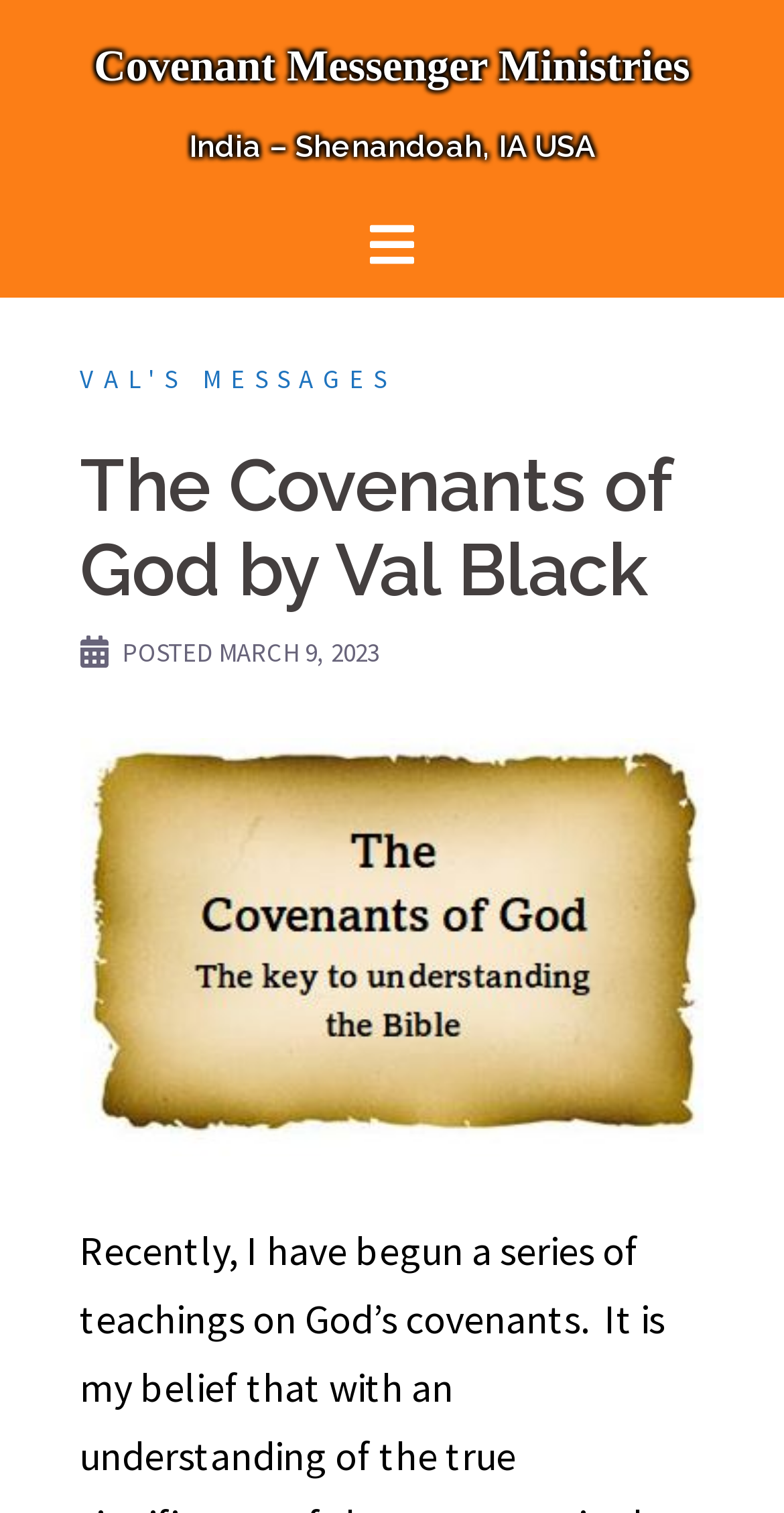When was Val's latest message posted?
Please respond to the question with a detailed and informative answer.

The date of Val's latest message can be found in the link element below the title of the message, which is 'MARCH 9, 2023'. This suggests that the message was posted on March 9, 2023.